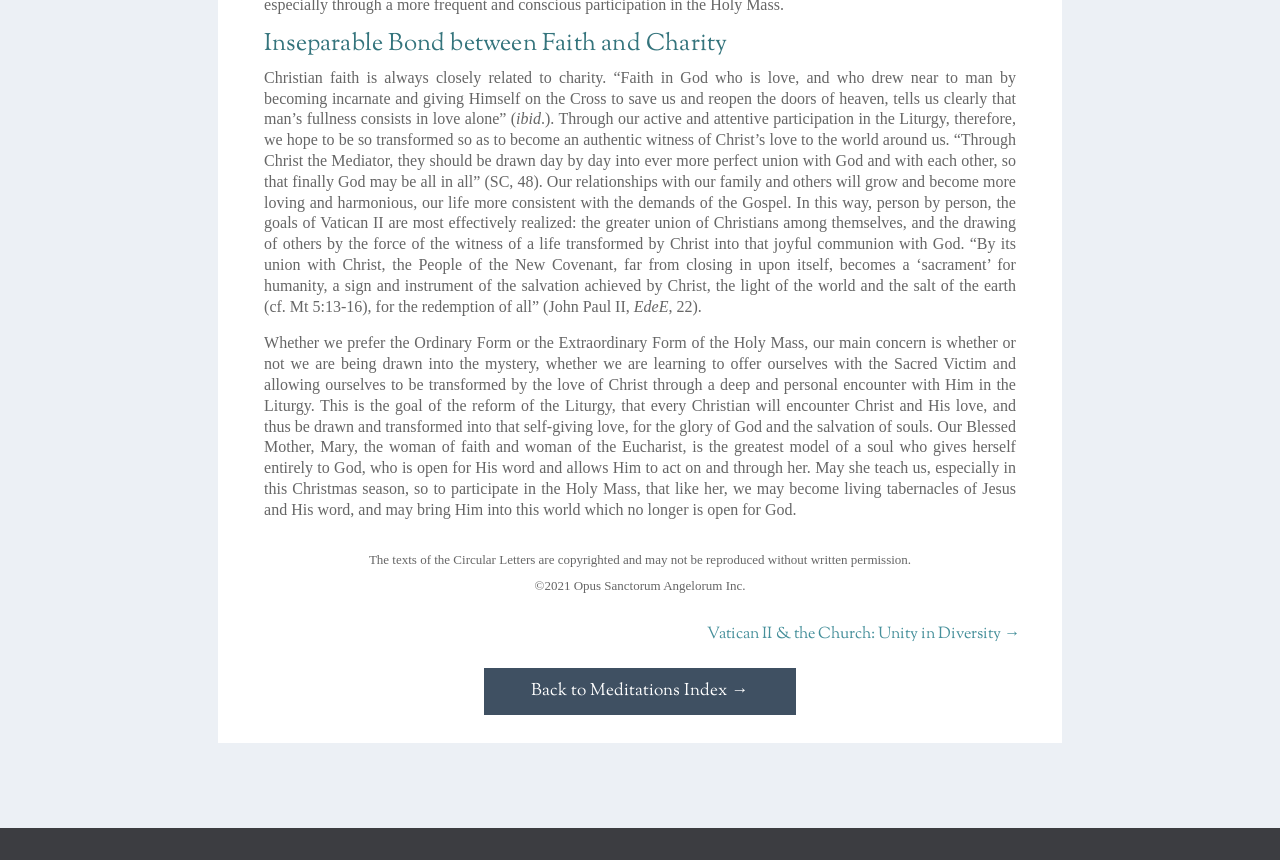Give a short answer using one word or phrase for the question:
What is the copyright notice at the bottom of the webpage?

©2021 Opus Sanctorum Angelorum Inc.